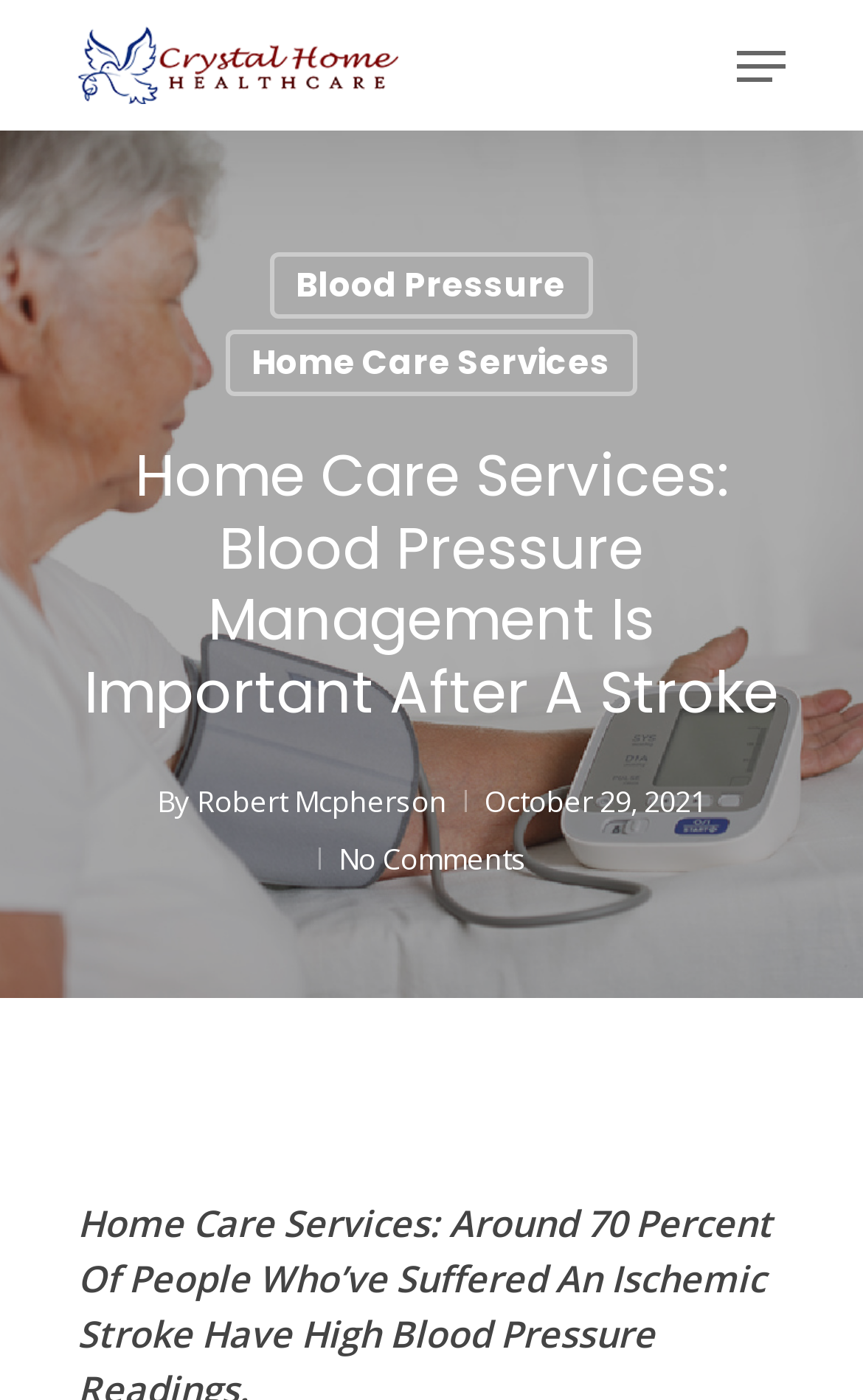Show the bounding box coordinates for the HTML element described as: "Mother and baby knowledge community".

None